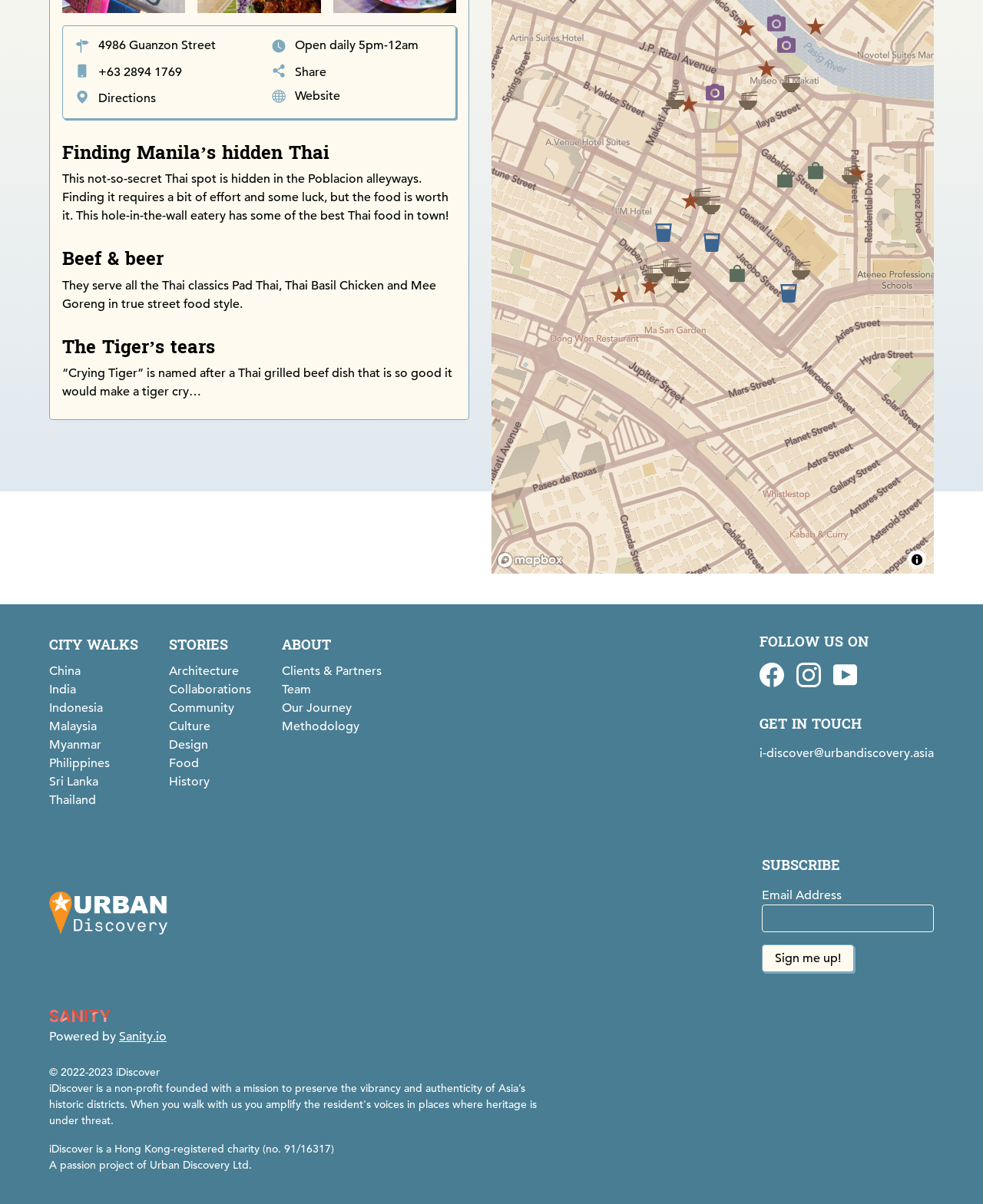Given the webpage screenshot, identify the bounding box of the UI element that matches this description: "Gabs’ Good Grub iEat".

[0.789, 0.056, 0.82, 0.082]